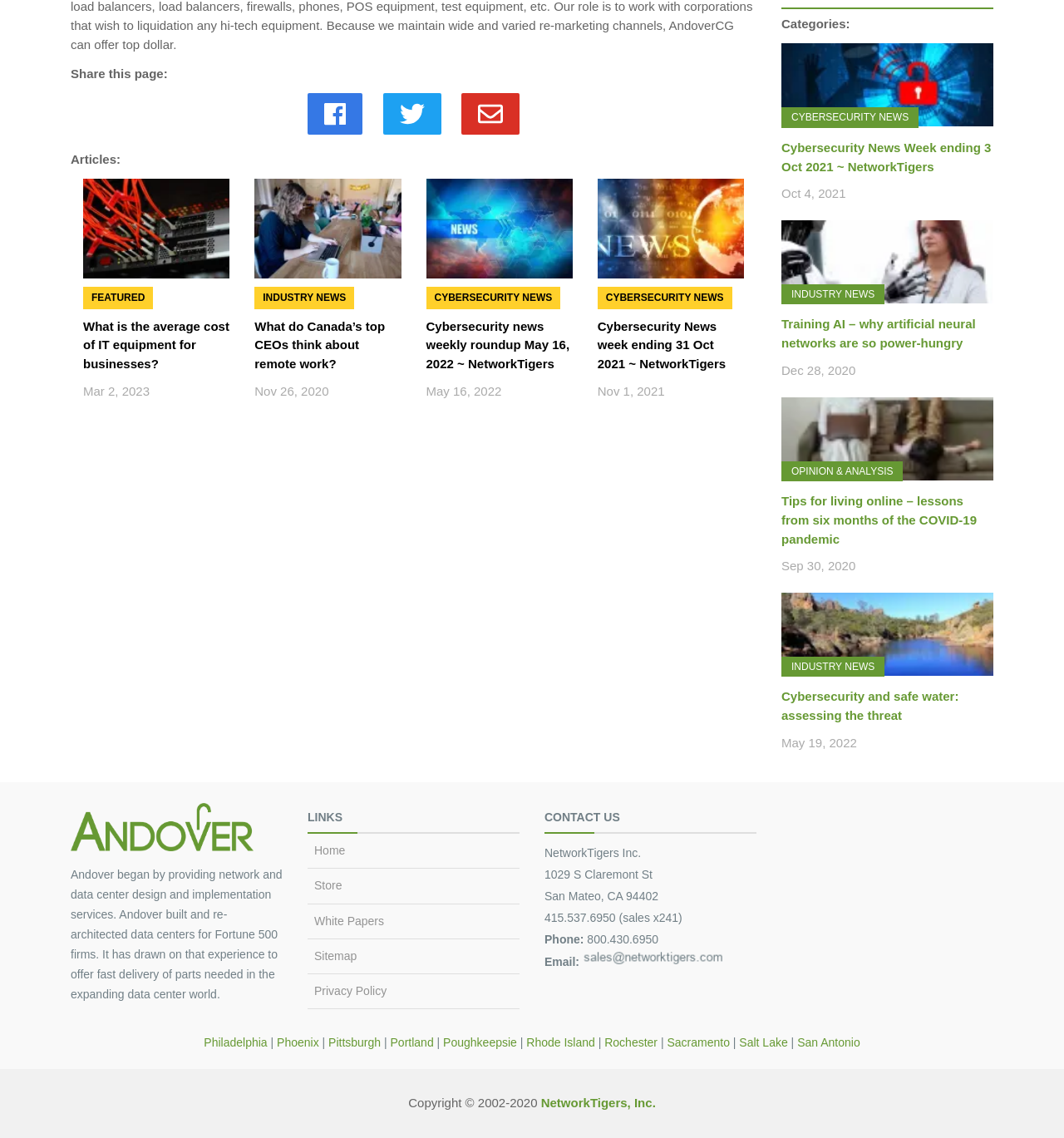Please specify the coordinates of the bounding box for the element that should be clicked to carry out this instruction: "Contact us". The coordinates must be four float numbers between 0 and 1, formatted as [left, top, right, bottom].

[0.512, 0.713, 0.711, 0.733]